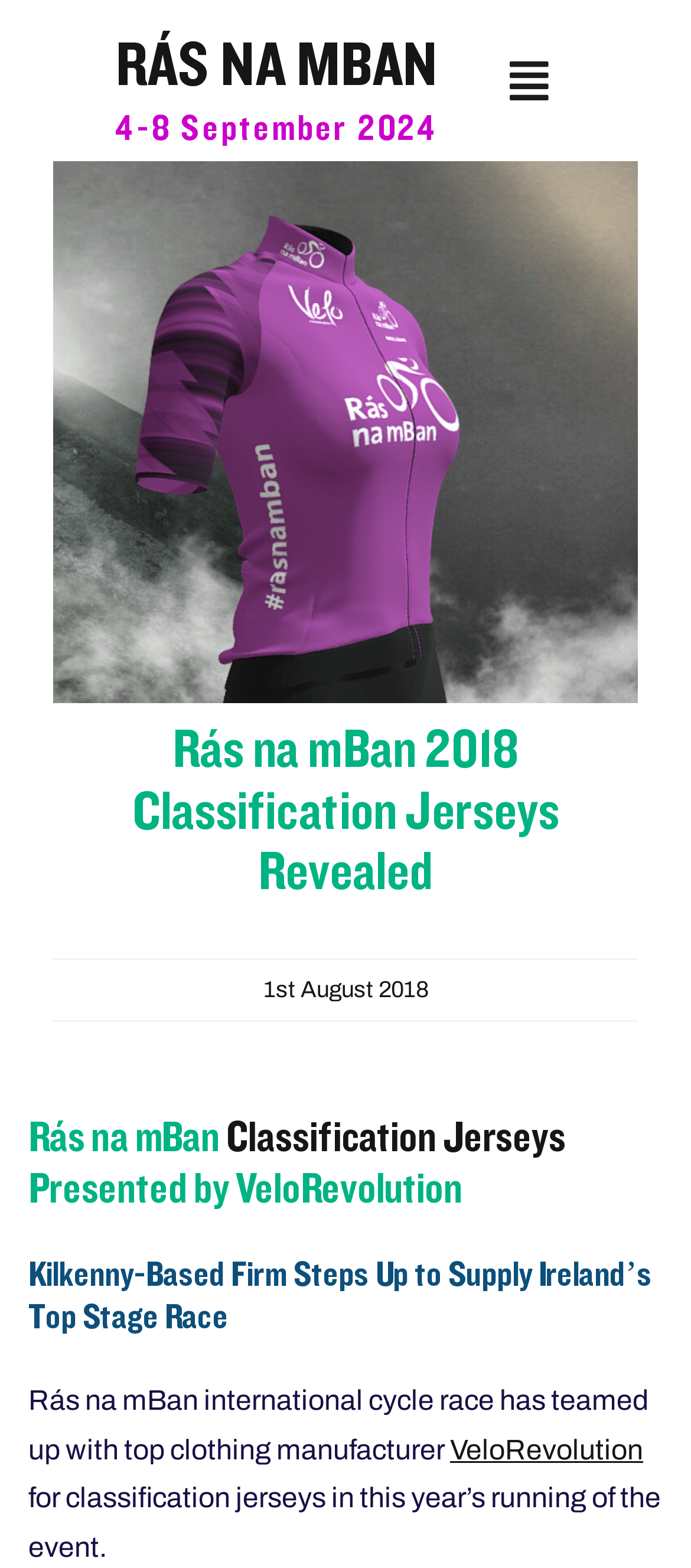Construct a comprehensive description capturing every detail on the webpage.

The webpage is about Rás na mBan, an international cycle race. At the top, there is a main menu navigation bar with a toggle button on the right side. Below the navigation bar, there are five main links: "News", "About", "2023 Results", "For Riders", and a search bar with a search button and a placeholder text "SEARCH FOR:". 

On the left side of the page, there is a logo or an image with the text "RÁS NA MBAN" above it, and a date "4-8 September 2024" below it. On the right side of the image, there is a large heading that reads "Rás na mBan 2018 Classification Jerseys Revealed". 

Below the heading, there is a date "1st August 2018" and then a section with three headings. The first heading reads "Rás na mBan Classification Jerseys Presented by VeloRevolution" with a link to "Classification Jerseys" on the right side. The second heading reads "Kilkenny-Based Firm Steps Up to Supply Ireland’s Top Stage Race". The third heading is not explicitly stated, but it appears to be a continuation of the second heading, describing how Rás na mBan has teamed up with VeloRevolution for classification jerseys. There is a link to "VeloRevolution" in this section.